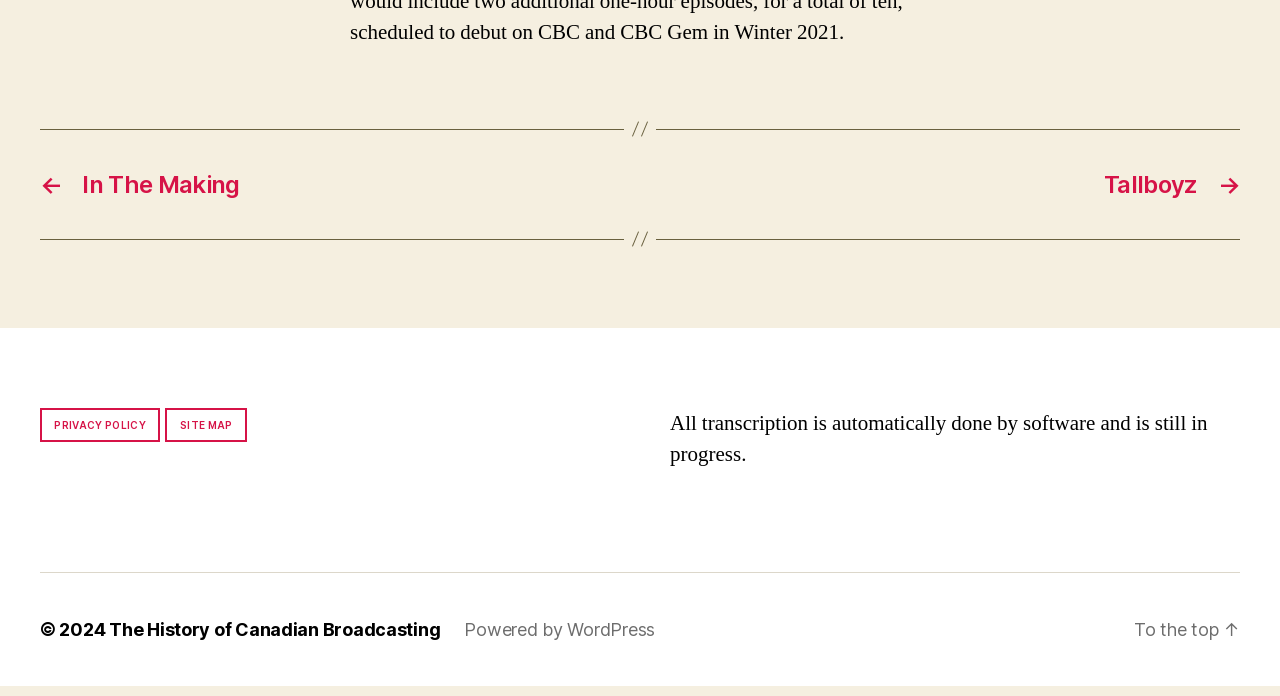What is the warning about transcription?
Can you provide a detailed and comprehensive answer to the question?

The warning about transcription is mentioned in the StaticText element at the middle of the page with a bounding box coordinate of [0.523, 0.604, 0.943, 0.688], which states 'All transcription is automatically done by software and is still in progress'.